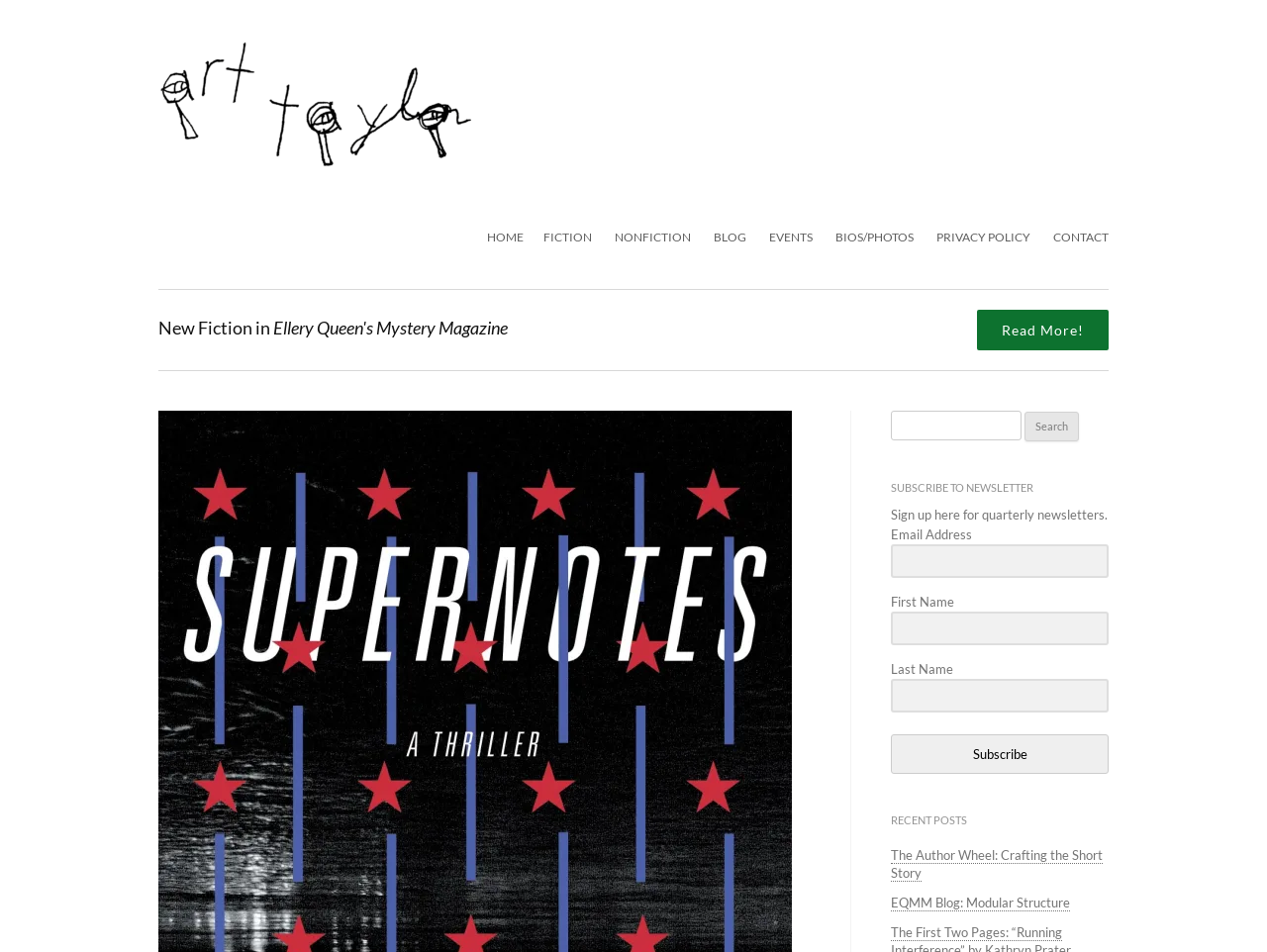What is the category of the post 'The Author Wheel: Crafting the Short Story'?
Could you answer the question in a detailed manner, providing as much information as possible?

The post 'The Author Wheel: Crafting the Short Story' is listed under the 'RECENT POSTS' section, and based on the navigation links at the top of the page, it is likely categorized under 'FICTION'.